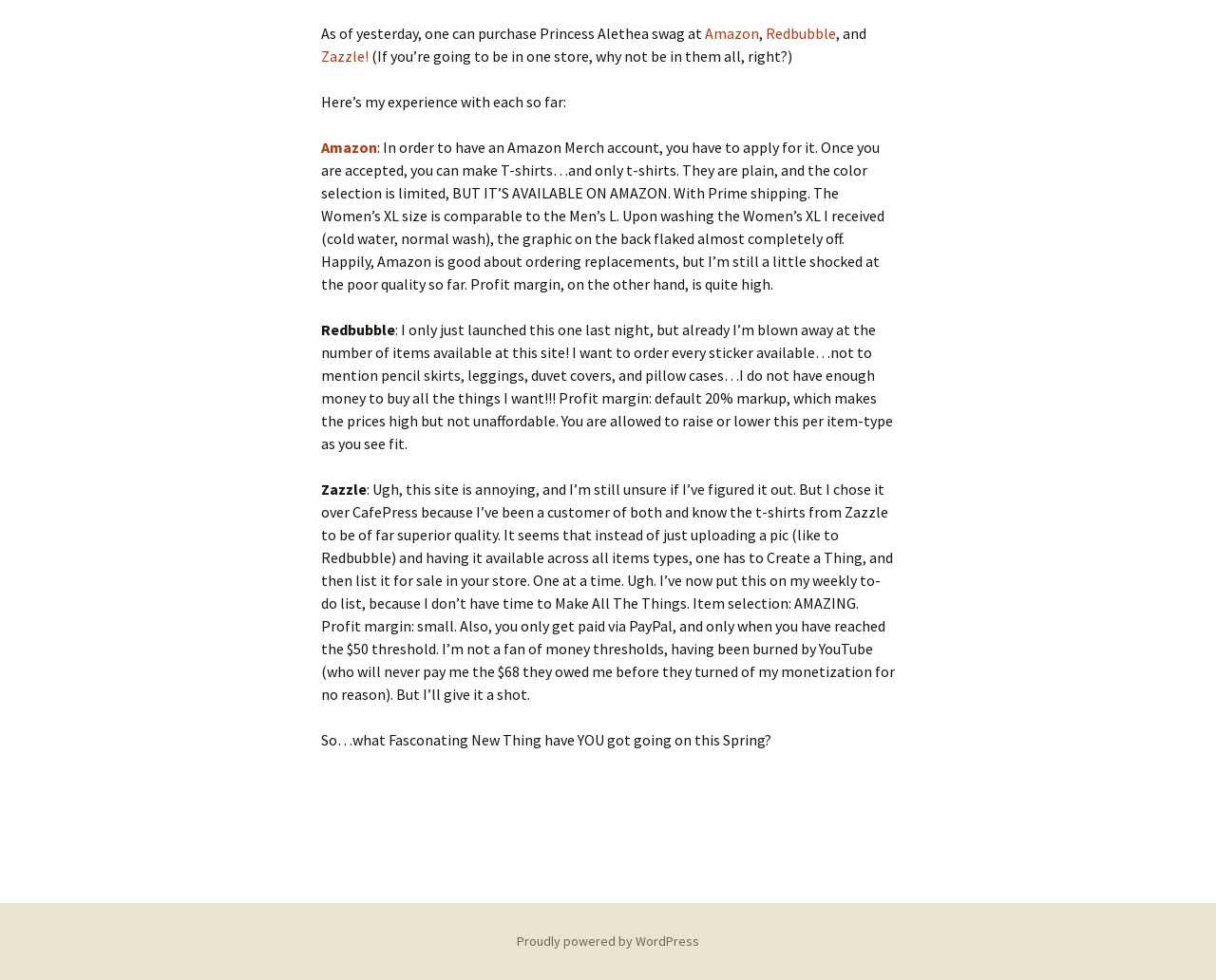Provide the bounding box coordinates of the UI element this sentence describes: "Menu".

None